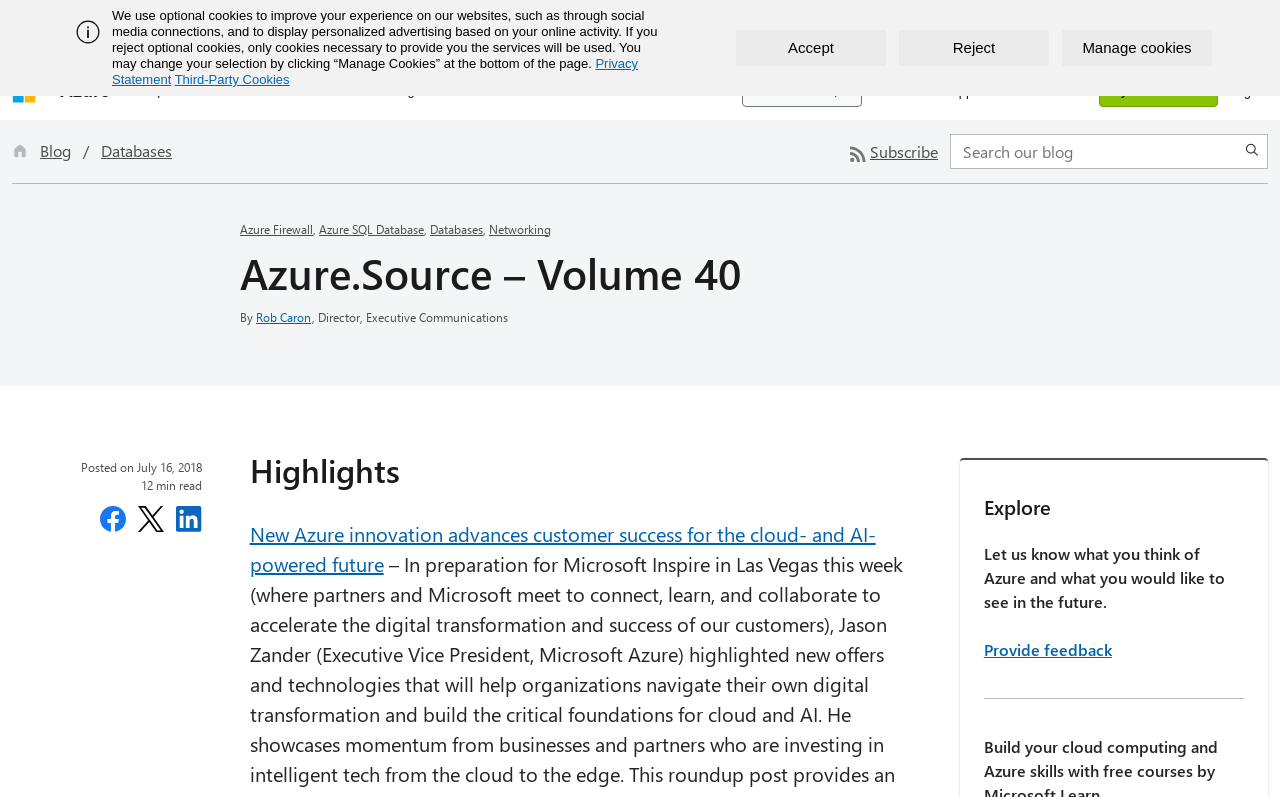How many social media platforms can you share the current article on?
Use the screenshot to answer the question with a single word or phrase.

3